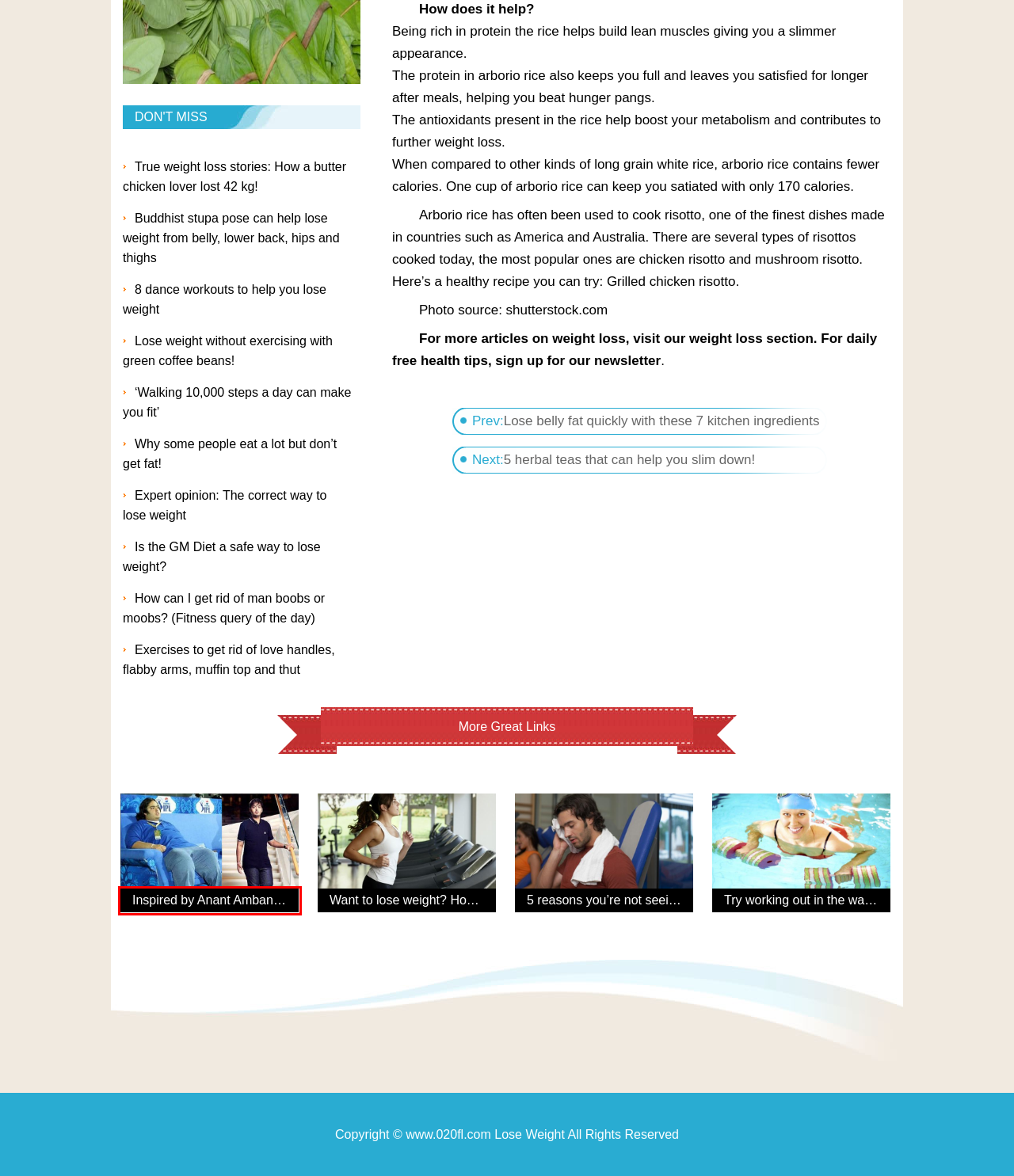Locate the red bounding box in the provided webpage screenshot and use OCR to determine the text content inside it.

Inspired by Anant Ambani’s weight loss story and want to lose 100 kg? Here’s an Indian daily diet plan (with recipes) to help you get there